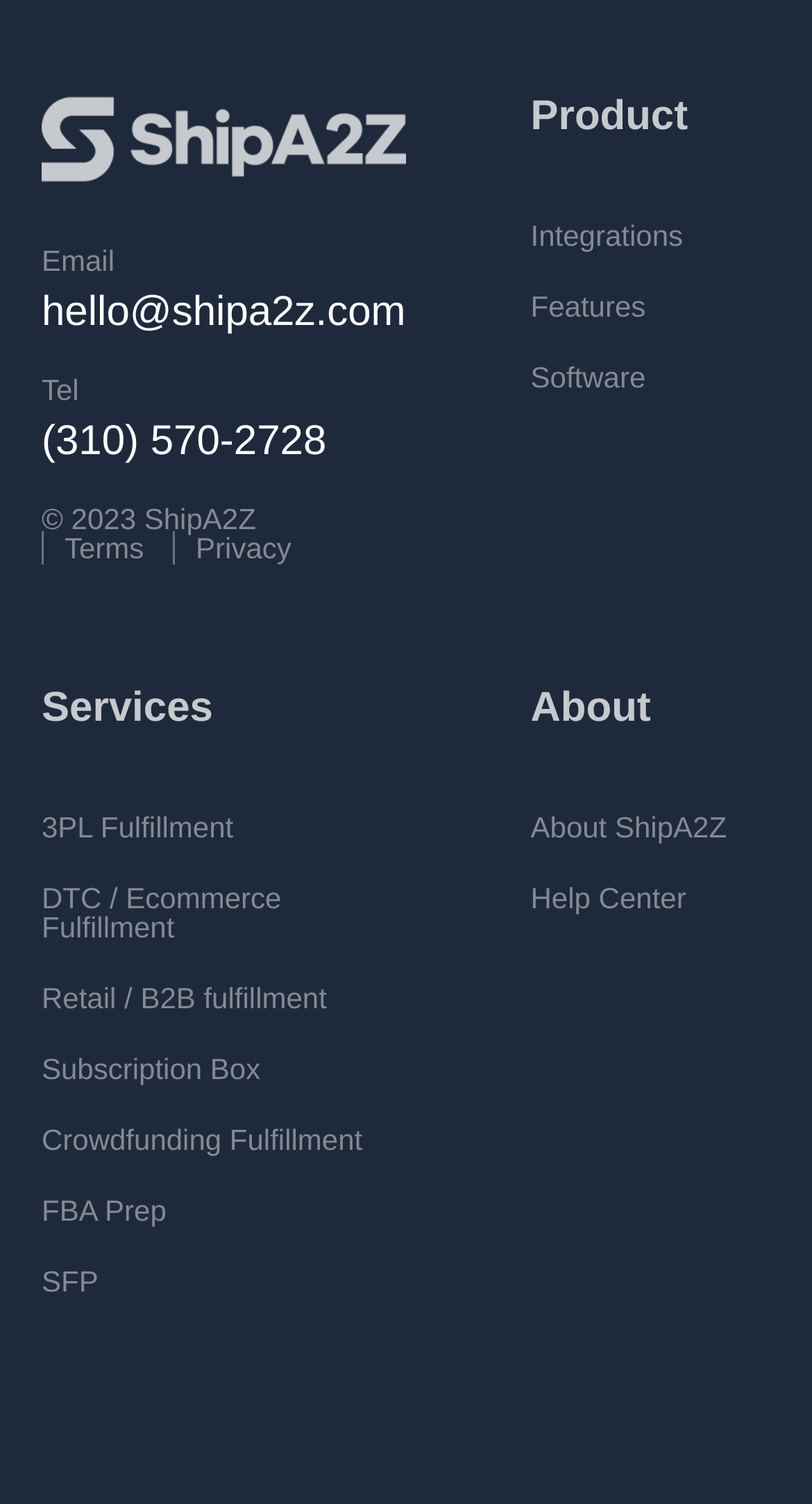Specify the bounding box coordinates of the element's area that should be clicked to execute the given instruction: "Contact us via email". The coordinates should be four float numbers between 0 and 1, i.e., [left, top, right, bottom].

[0.051, 0.192, 0.5, 0.222]